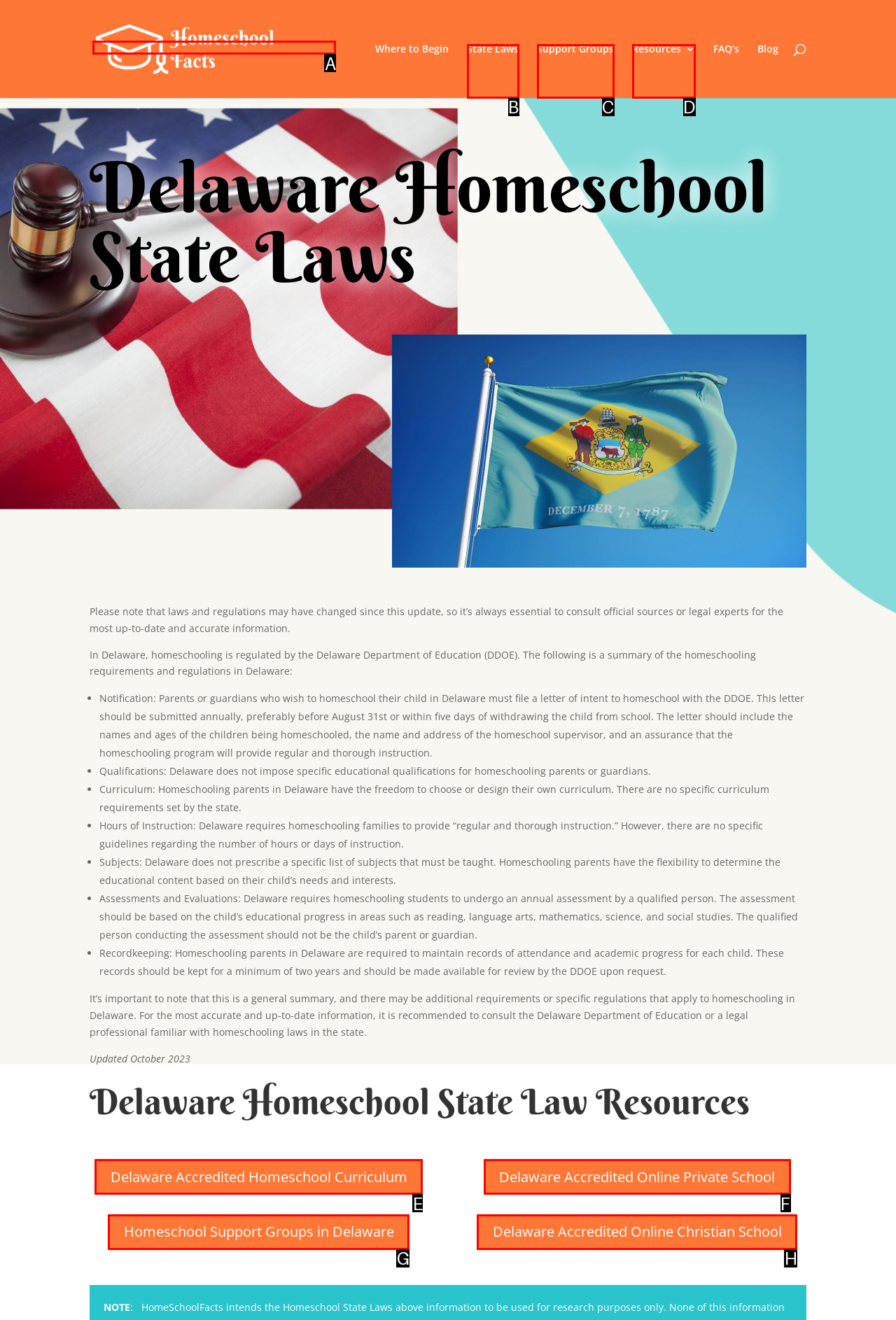Identify the letter of the UI element that fits the description: Support Groups
Respond with the letter of the option directly.

C